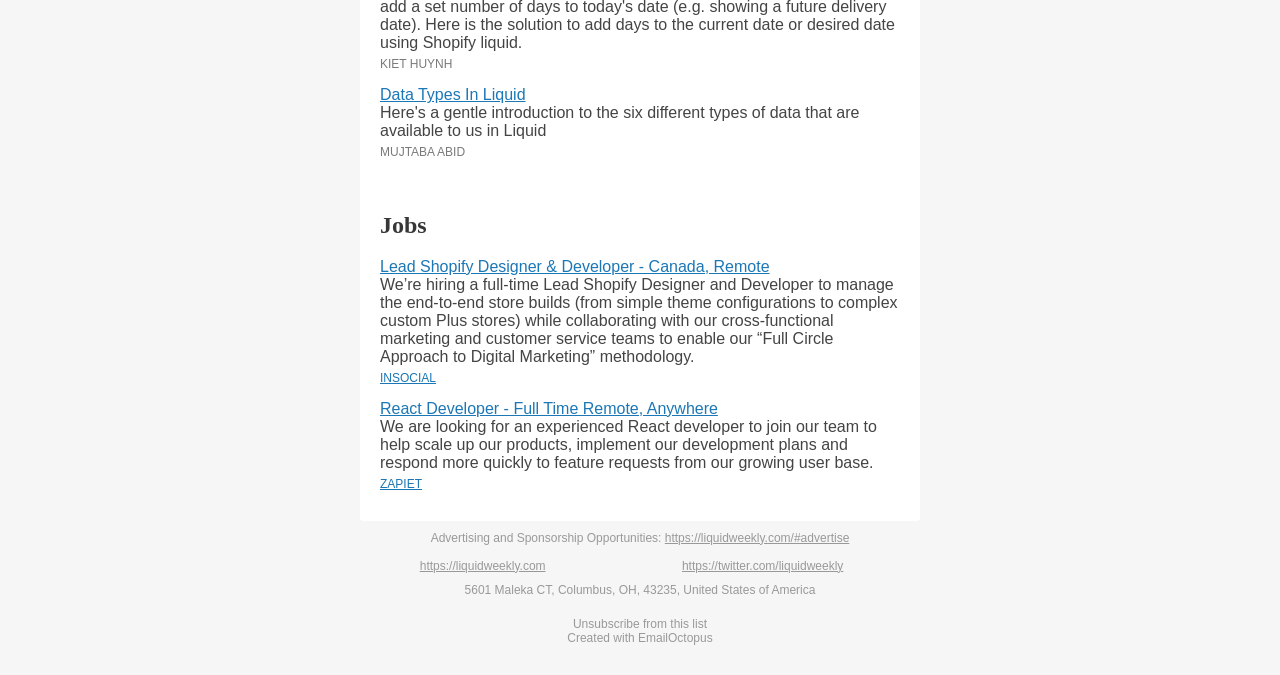What is the name of the author above the job postings?
Please provide an in-depth and detailed response to the question.

I looked at the top of the webpage and found the name 'KIET HUYNH' which is above the job postings.